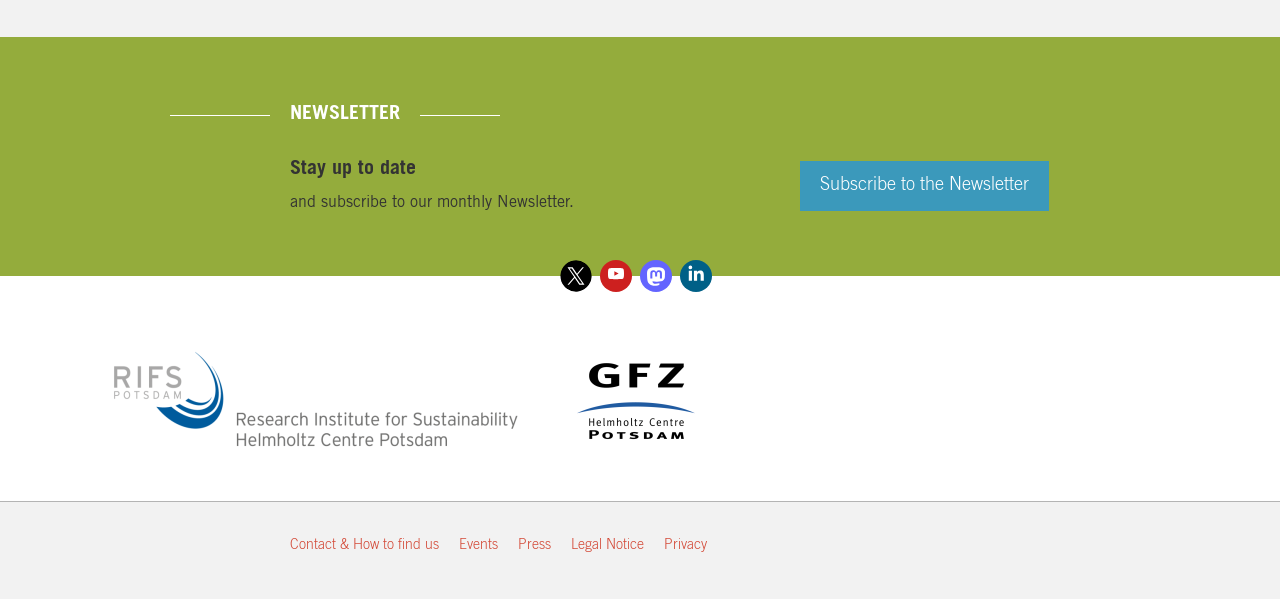Locate the bounding box coordinates of the clickable region to complete the following instruction: "Visit Twitter."

[0.438, 0.433, 0.462, 0.486]